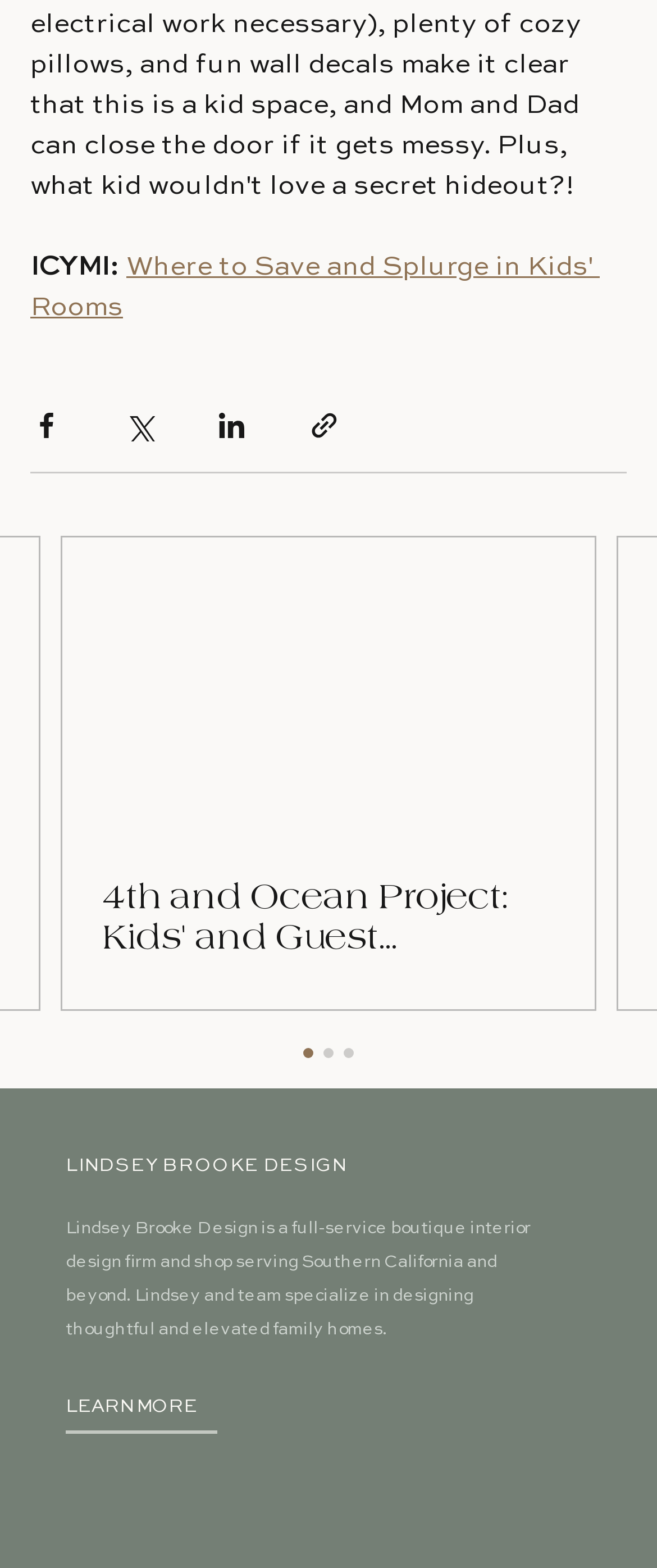Find and specify the bounding box coordinates that correspond to the clickable region for the instruction: "Learn more about Lindsey Brooke Design".

[0.1, 0.885, 0.33, 0.912]